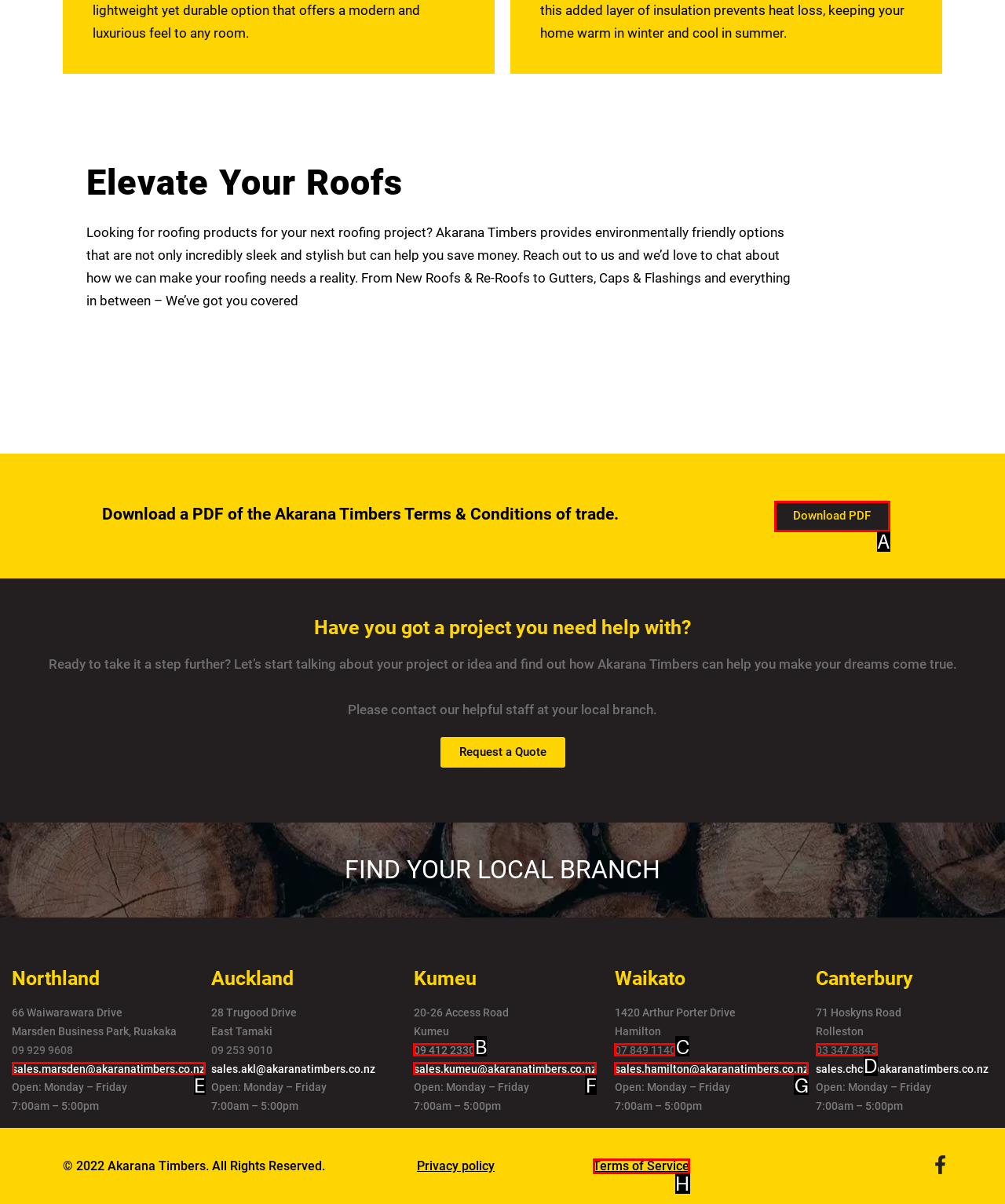What is the letter of the UI element you should click to Check the Canterbury branch phone number? Provide the letter directly.

D